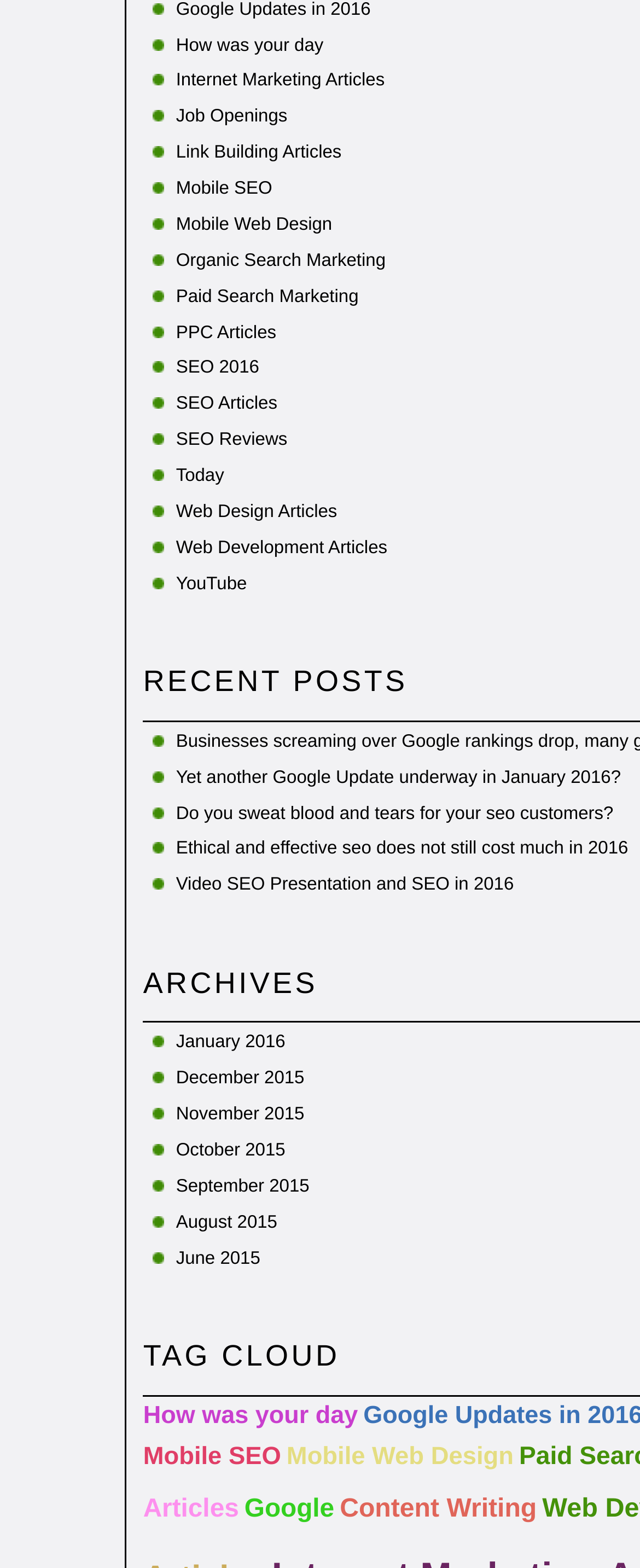Please specify the bounding box coordinates of the clickable region to carry out the following instruction: "Click on 'How was your day'". The coordinates should be four float numbers between 0 and 1, in the format [left, top, right, bottom].

[0.275, 0.023, 0.505, 0.035]